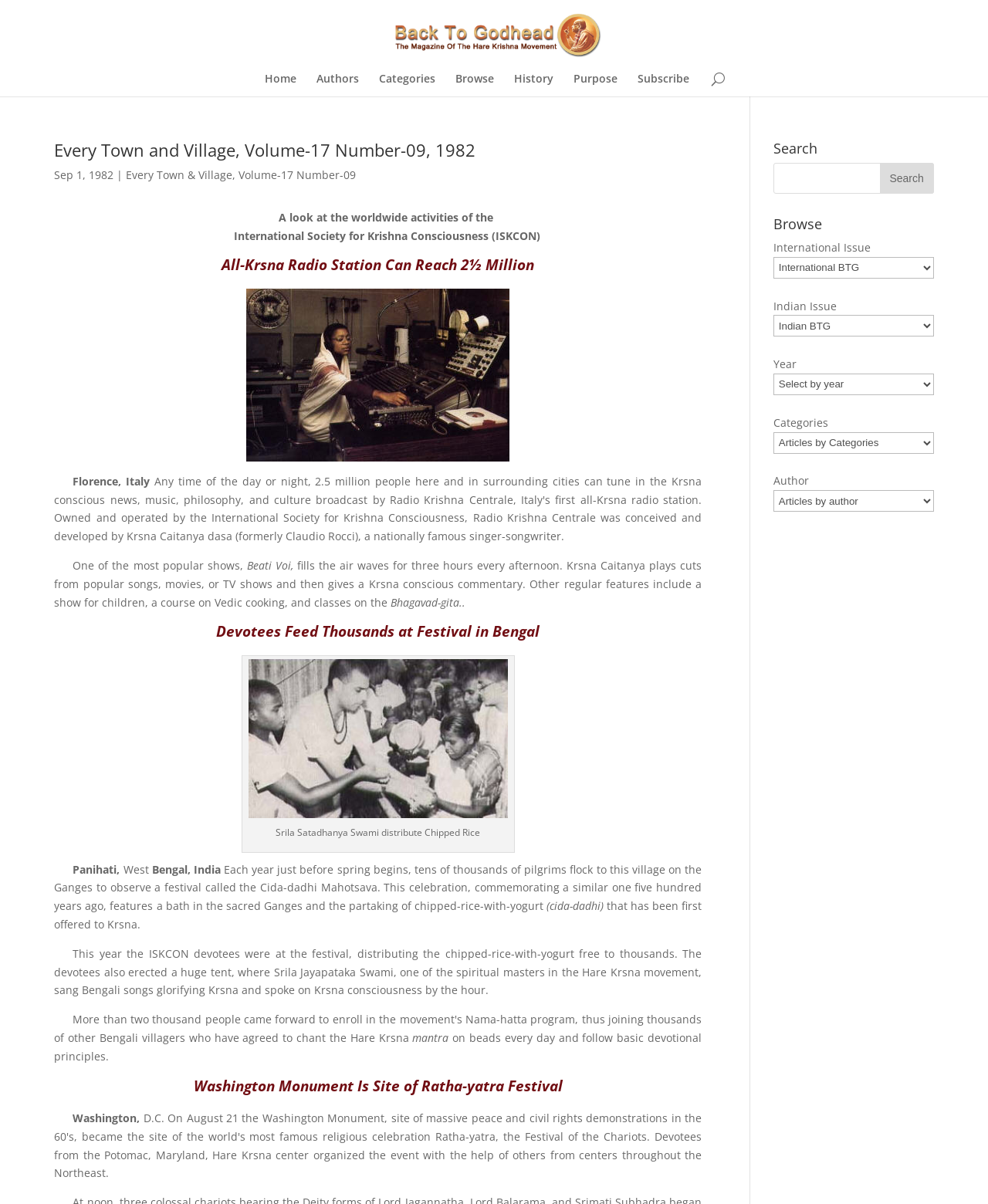Describe the webpage in detail, including text, images, and layout.

This webpage is about the "Every Town and Village, Volume-17 Number-09, 1982" issue of the "Back To Godhead" magazine. At the top, there is a logo with the text "Back To Godhead" and an image of the same. Below this, there are six navigation links: "Home", "Authors", "Categories", "Browse", "History", and "Purpose". 

The main content of the webpage is divided into several sections. The first section has a heading "Every Town and Village, Volume-17 Number-09, 1982" followed by the date "Sep 1, 1982". Below this, there are links to "Every Town & Village" and "Volume-17 Number-09". 

The next section describes the activities of the International Society for Krishna Consciousness (ISKCON) and has an image of the "All Krsna Radio Station in Italy". The text explains that the radio station broadcasts for three hours every afternoon, featuring shows for children, Vedic cooking, and classes on the Bhagavad-gita.

The following section is about devotees feeding thousands of people at a festival in Bengal, India, and has an image of Srila Satadhanya Swami distributing chipped rice. The text describes the festival, called the Cida-dadhi Mahotsava, and how the ISKCON devotees distributed chipped-rice-with-yogurt to thousands of pilgrims.

The last section is about the Ratha-yatra Festival held at the Washington Monument, with a description of the event and the participation of ISKCON devotees.

On the right side of the webpage, there is a search bar with a heading "Search" and a textbox to enter search queries. Below this, there are several sections with headings "Browse", "International Issue", "Indian Issue", "Year", "Categories", and "Author", each with a combobox to select options.